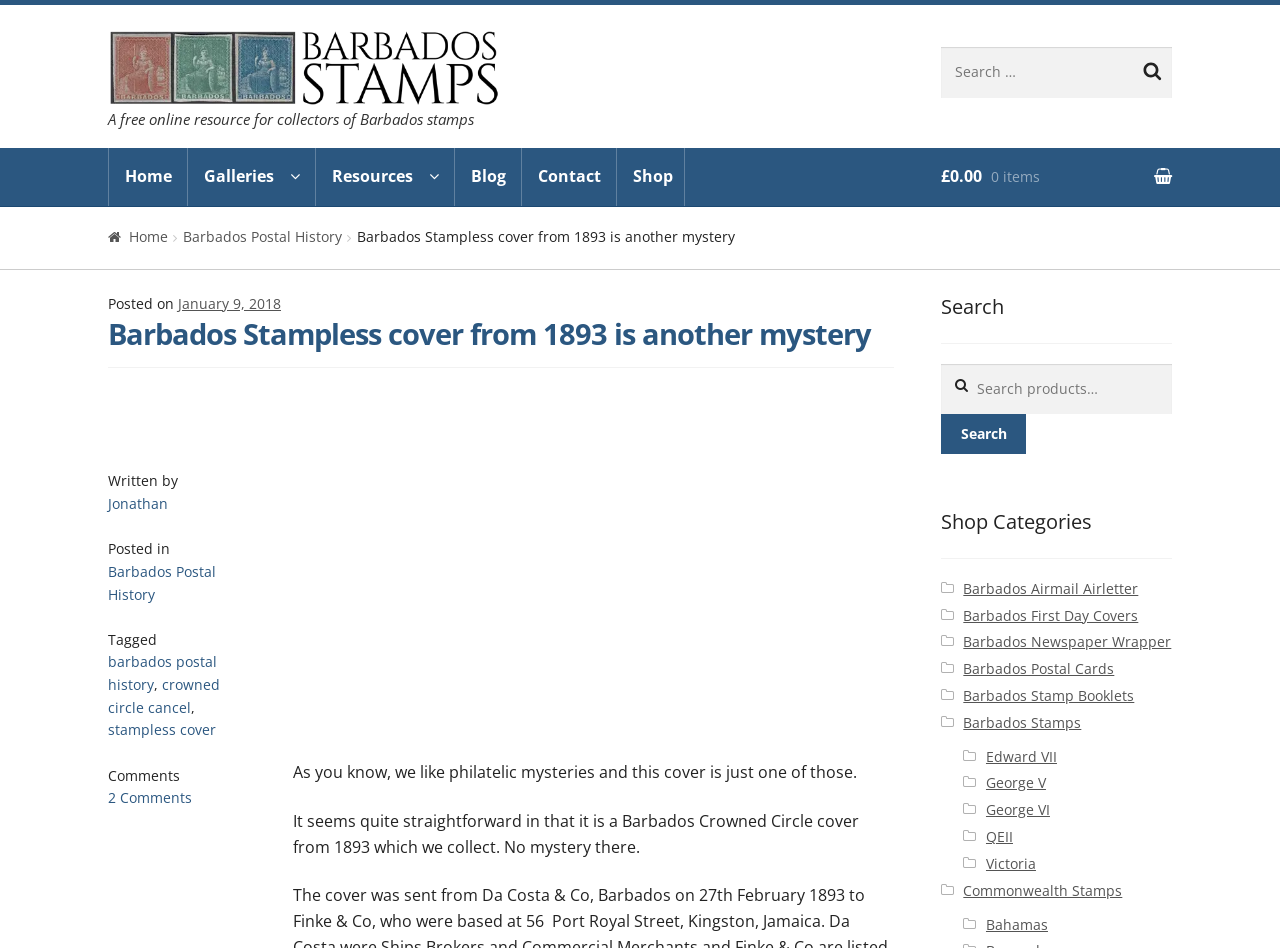Refer to the element description aria-label="Search" title="Search" and identify the corresponding bounding box in the screenshot. Format the coordinates as (top-left x, top-left y, bottom-right x, bottom-right y) with values in the range of 0 to 1.

None